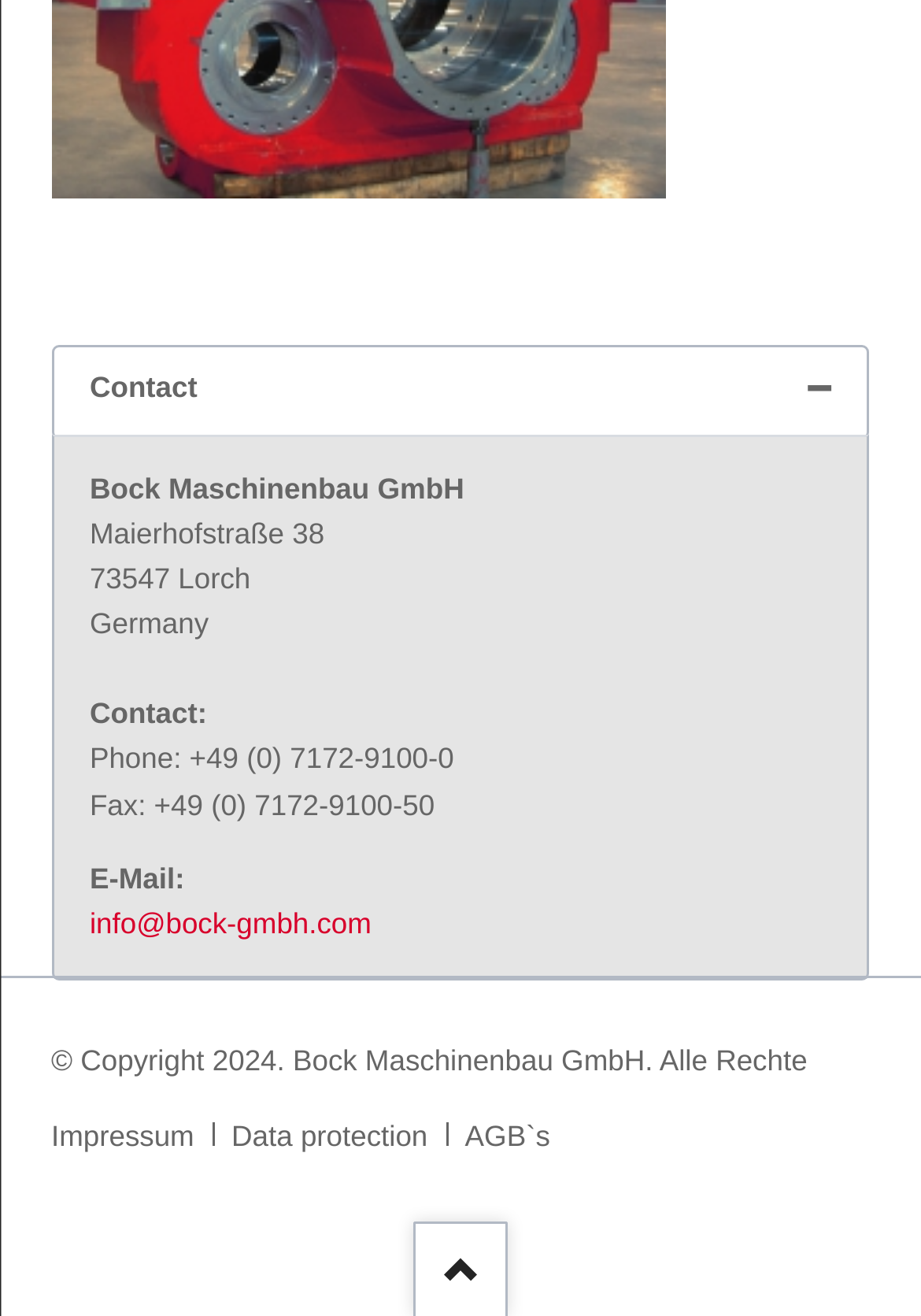Provide a brief response to the question below using a single word or phrase: 
What is the company name?

Bock Maschinenbau GmbH